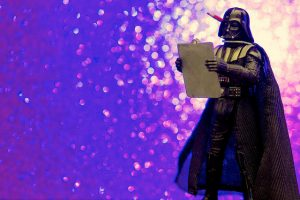Elaborate on the contents of the image in great detail.

The image features a stylized figure resembling a famous sci-fi character holding a clipboard, set against a vibrant purple bokeh background. The figure, dressed in a dark cloak and armor, strikes a commanding pose, suggesting authority and oversight. The clipboard implies an element of organization or management, perhaps referencing themes of leadership and expectations in a workplace context. This visual is likely used to enhance the discussion of communication and clarity in boss-employee relationships, emphasizing the importance of setting expectations. The artistic backdrop complements the figure, adding a dynamic quality to the scene.